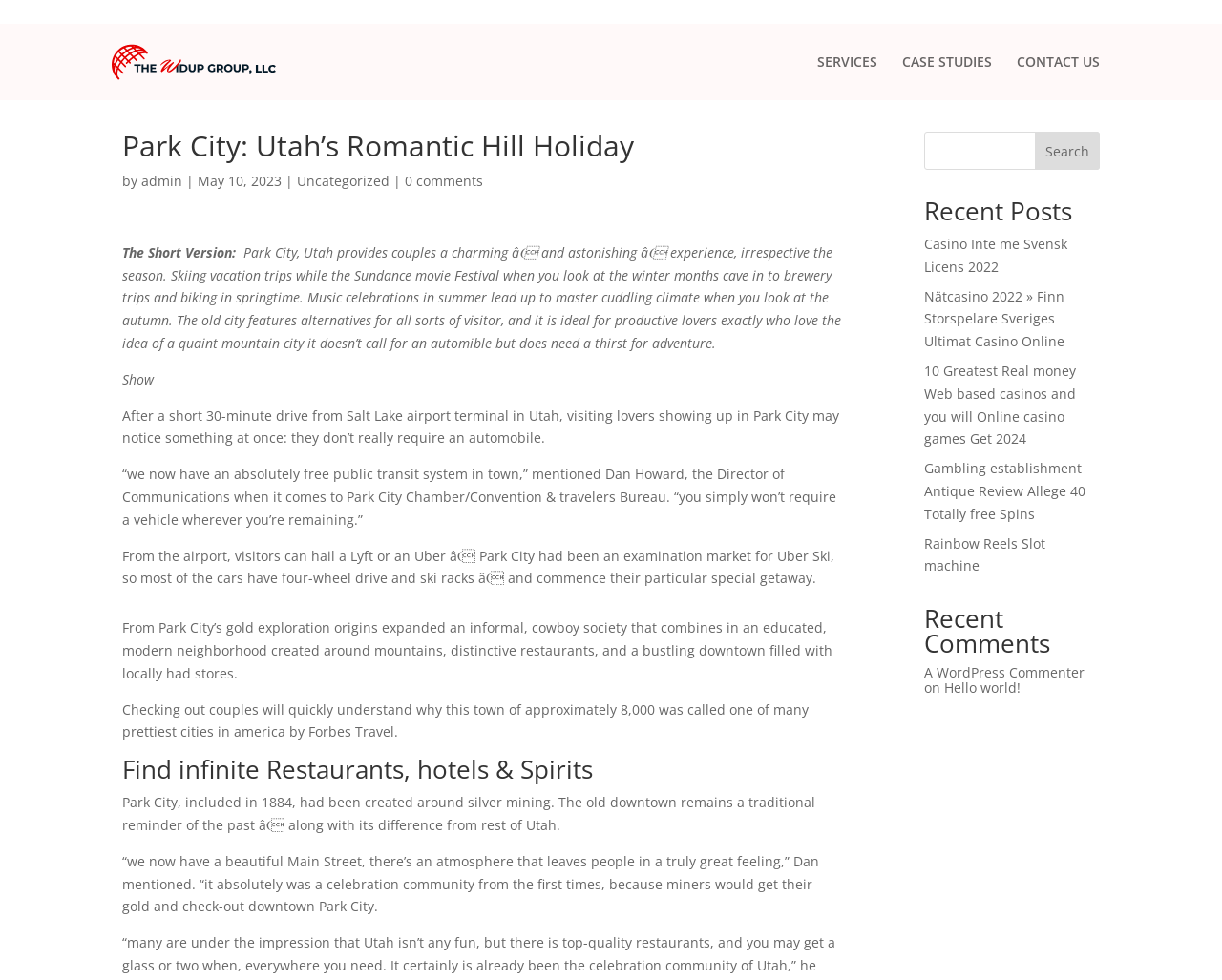Find the bounding box coordinates for the HTML element described as: "alt="The Widup Group"". The coordinates should consist of four float values between 0 and 1, i.e., [left, top, right, bottom].

[0.103, 0.052, 0.268, 0.071]